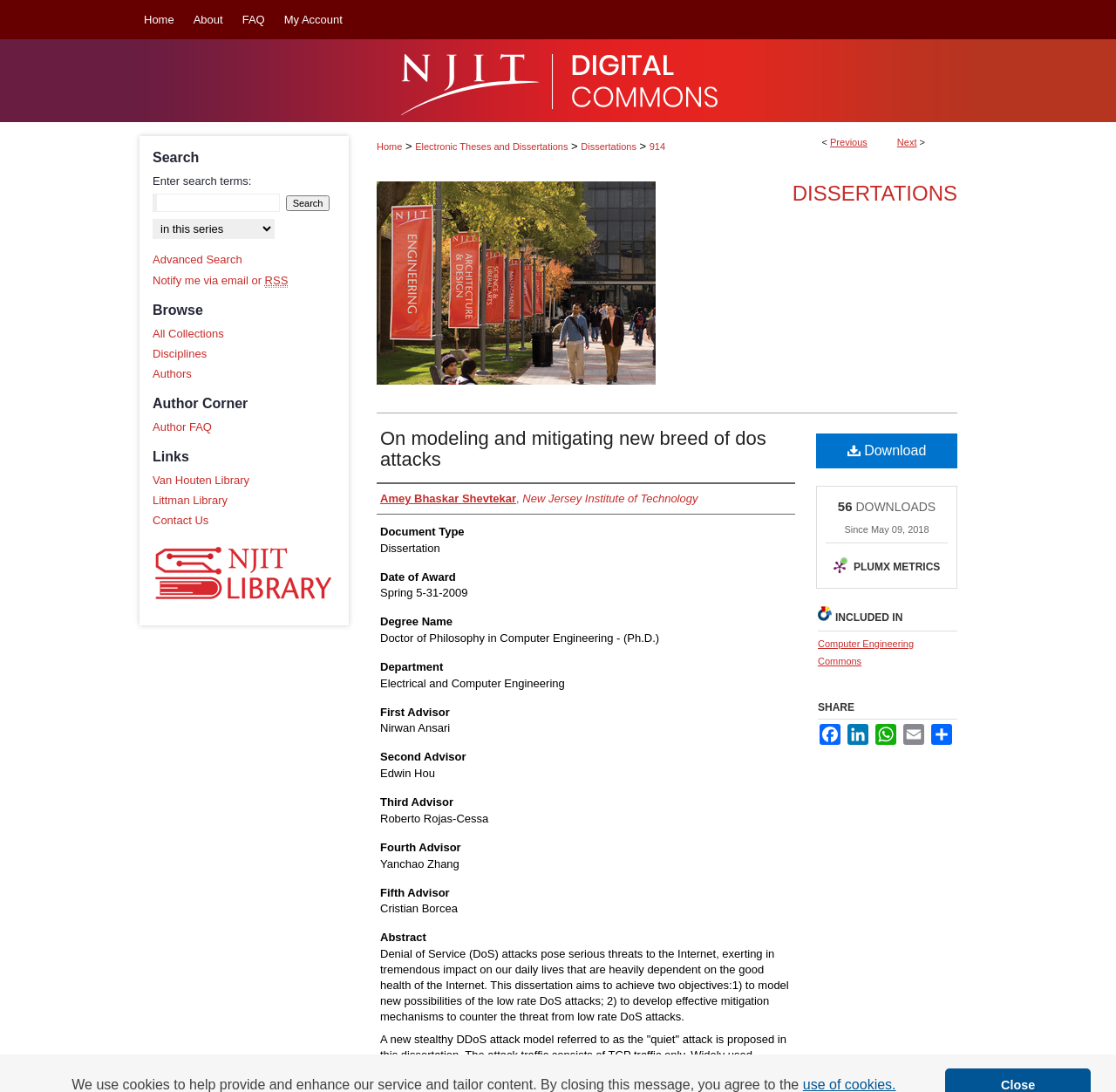Look at the image and answer the question in detail:
How many downloads has the dissertation had?

I found the number of downloads by looking at the static text element with the text '56' which is located next to the 'DOWNLOADS' heading.